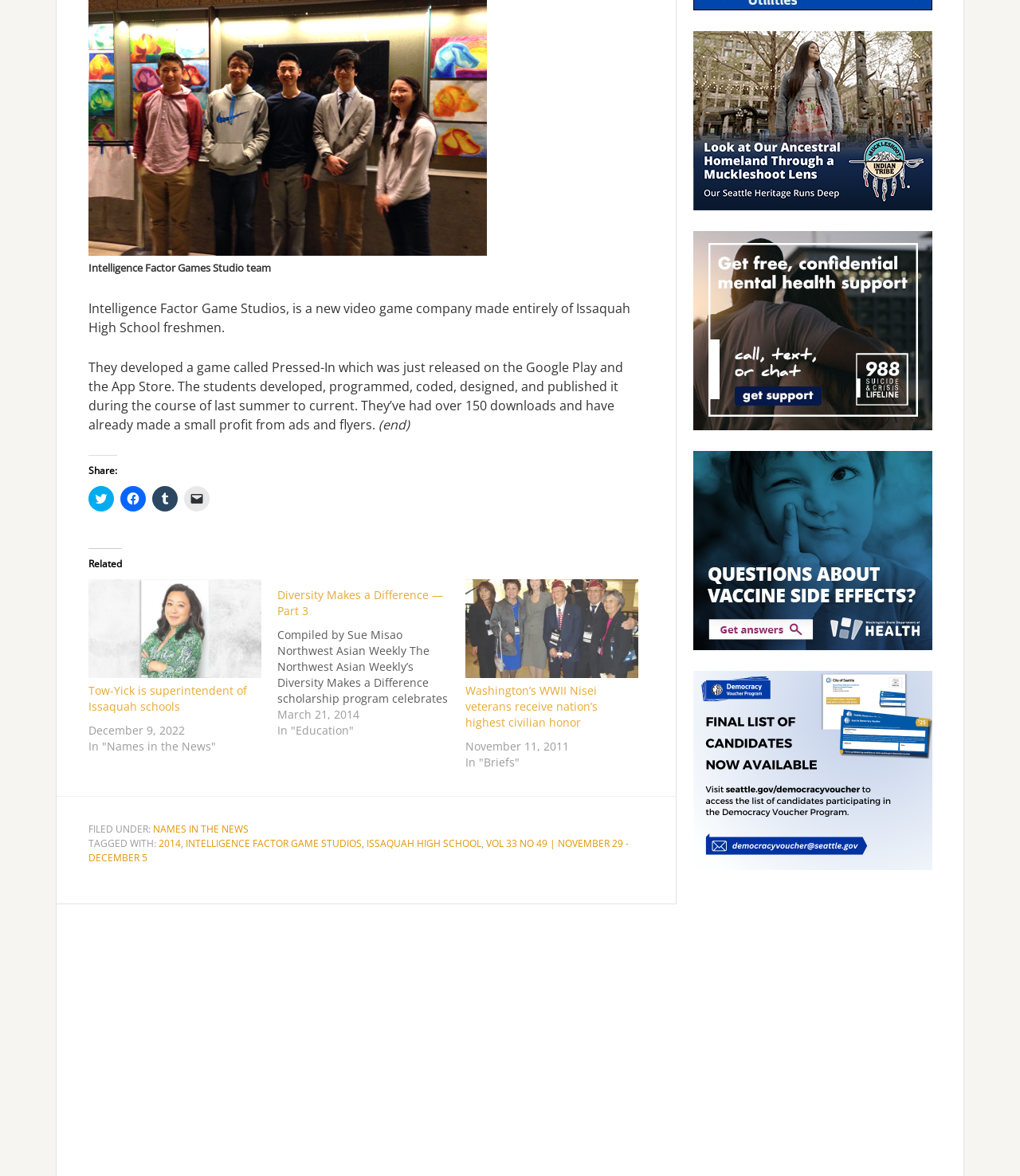Using the given element description, provide the bounding box coordinates (top-left x, top-left y, bottom-right x, bottom-right y) for the corresponding UI element in the screenshot: 2014

[0.155, 0.711, 0.177, 0.723]